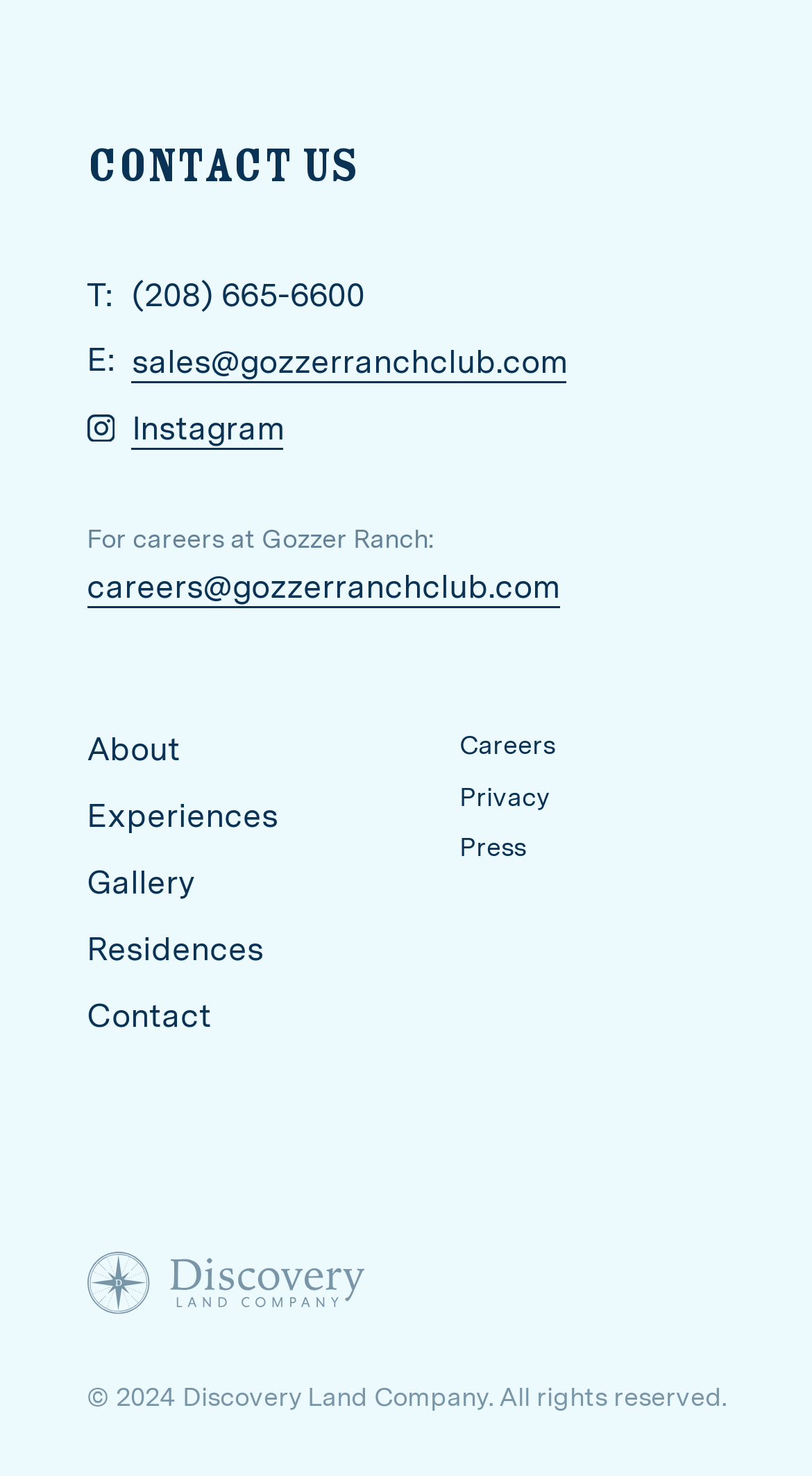Give the bounding box coordinates for the element described as: "Contact".

[0.107, 0.674, 0.566, 0.703]